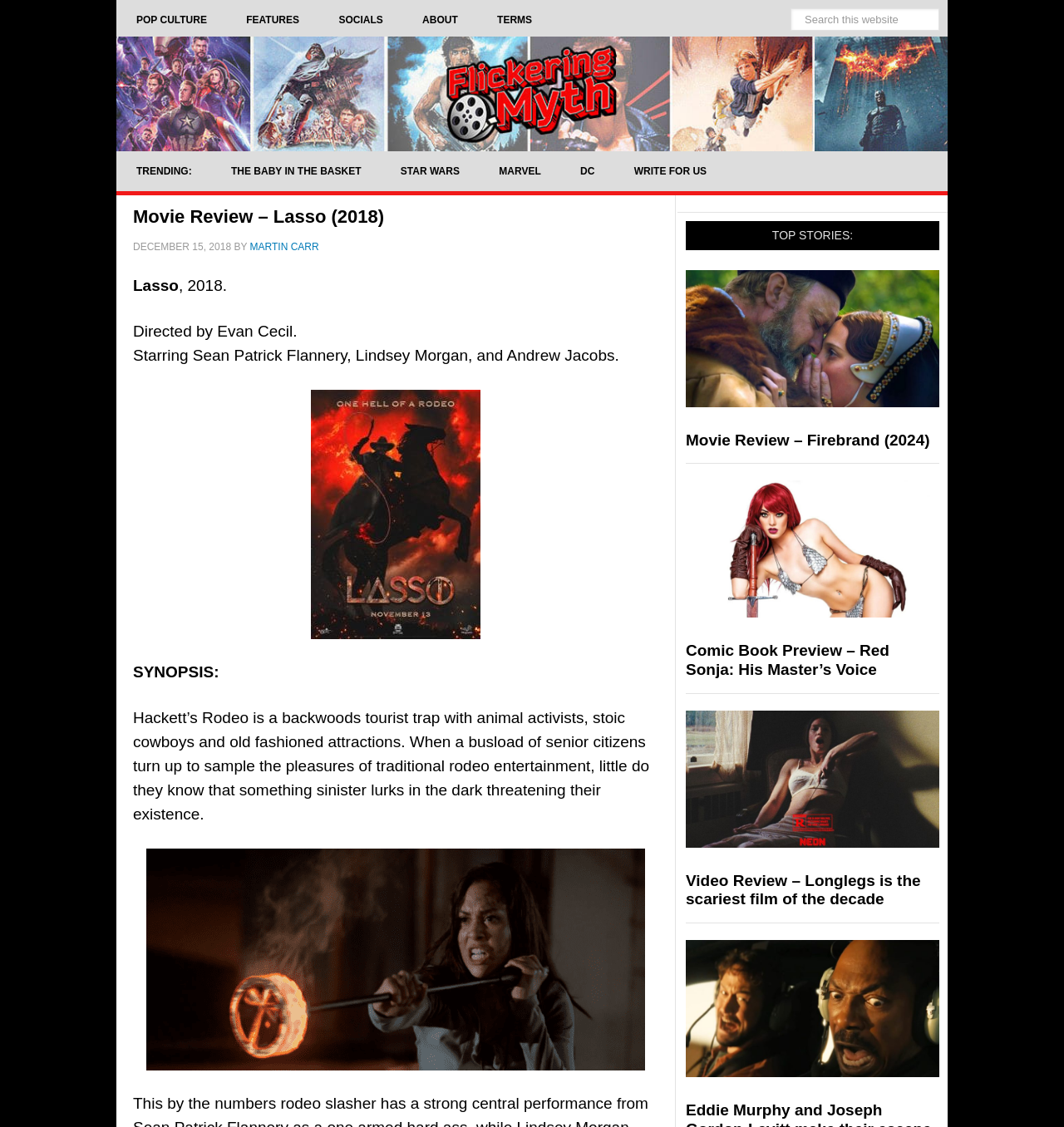How many main navigation links are there?
Please respond to the question with a detailed and well-explained answer.

I counted the main navigation links at the top of the page, which are 'POP CULTURE', 'FEATURES', 'SOCIALS', 'ABOUT', and 'TERMS'.